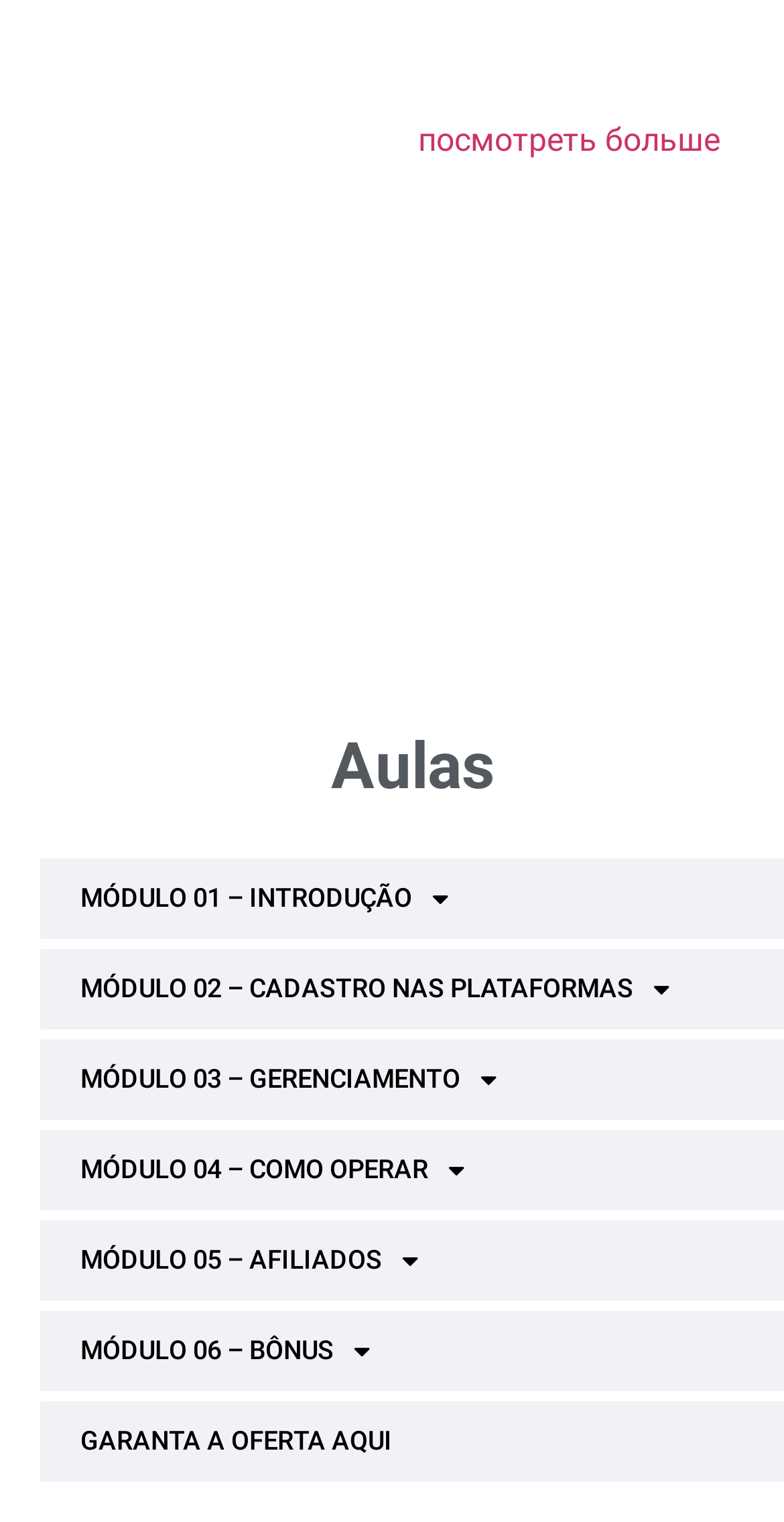What is the theme of the blog posts? Look at the image and give a one-word or short phrase answer.

Technology